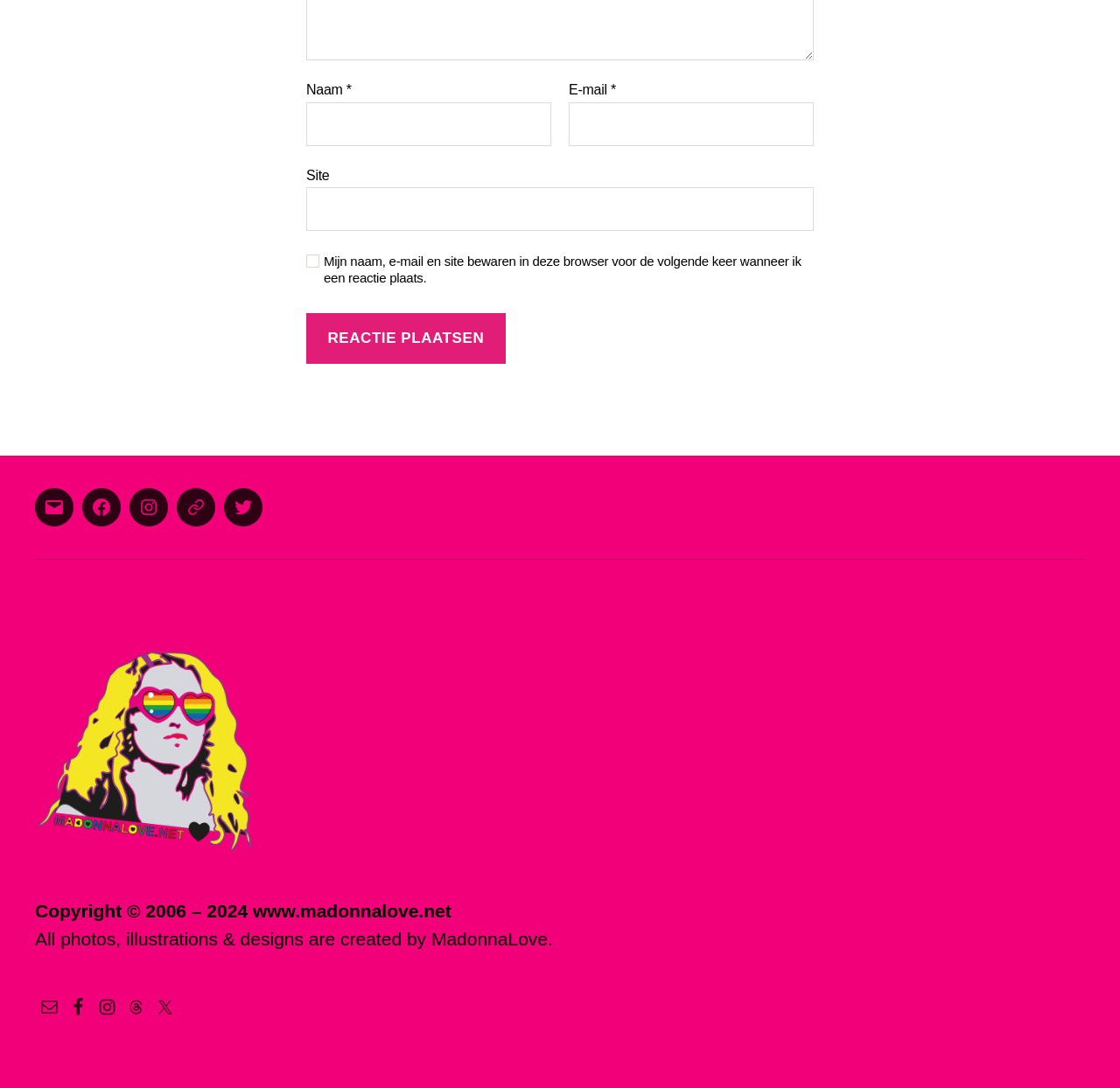Provide the bounding box coordinates of the area you need to click to execute the following instruction: "Enter your email".

[0.508, 0.118, 0.727, 0.158]